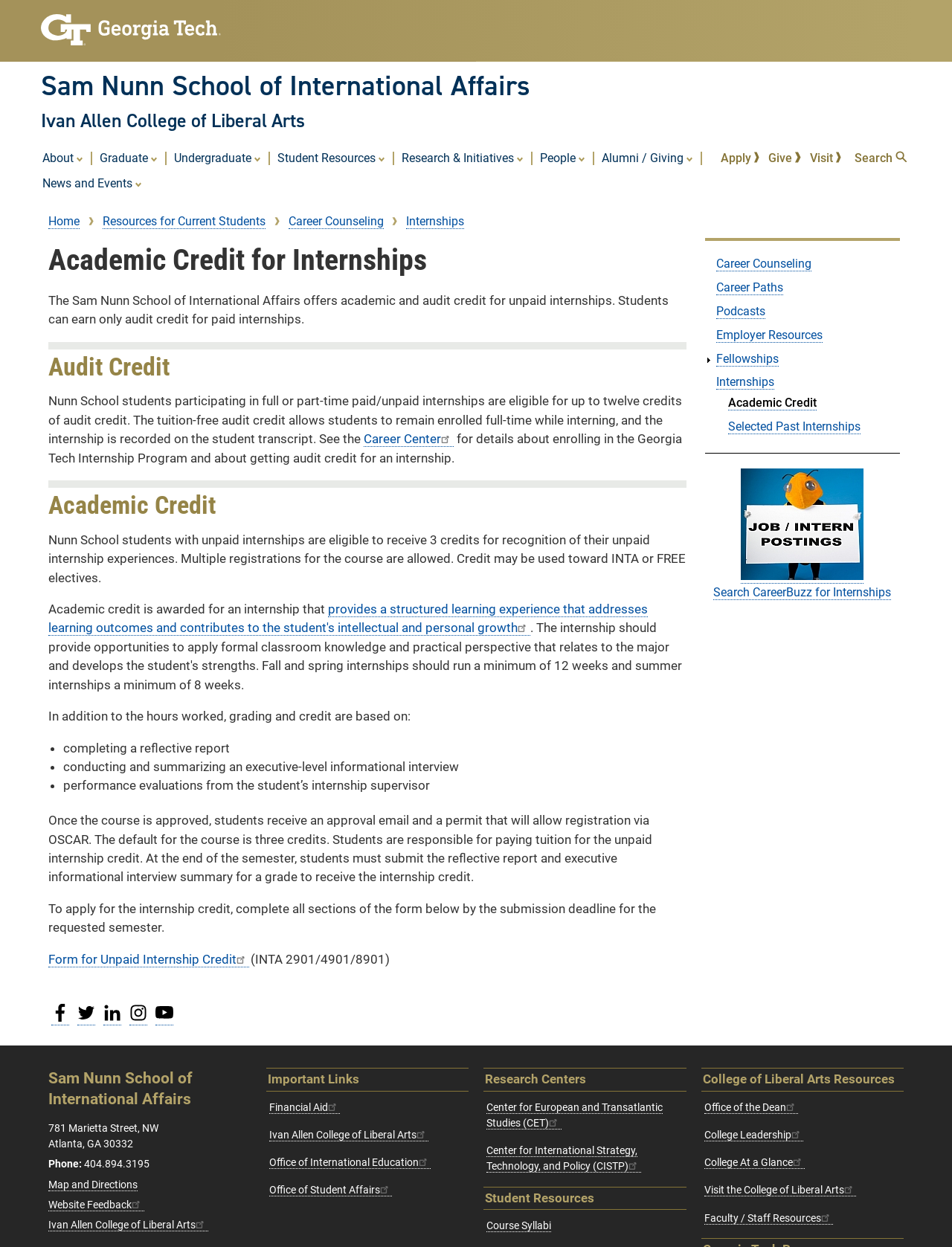What is required for grading and credit for an internship?
Provide a well-explained and detailed answer to the question.

The webpage mentions that grading and credit are based on completing a reflective report, conducting and summarizing an executive-level informational interview, and performance evaluations from the student’s internship supervisor.